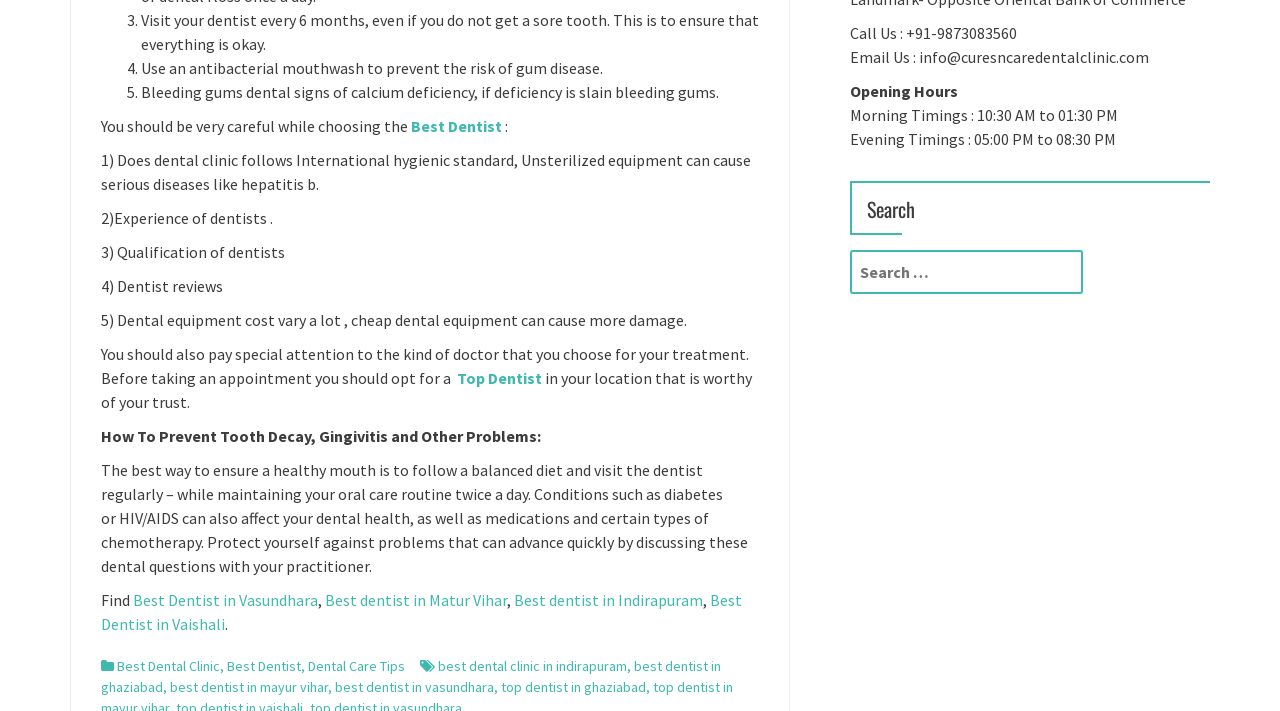Please determine the bounding box coordinates of the element's region to click for the following instruction: "Click on the 'Best Dentist' link".

[0.321, 0.164, 0.392, 0.192]